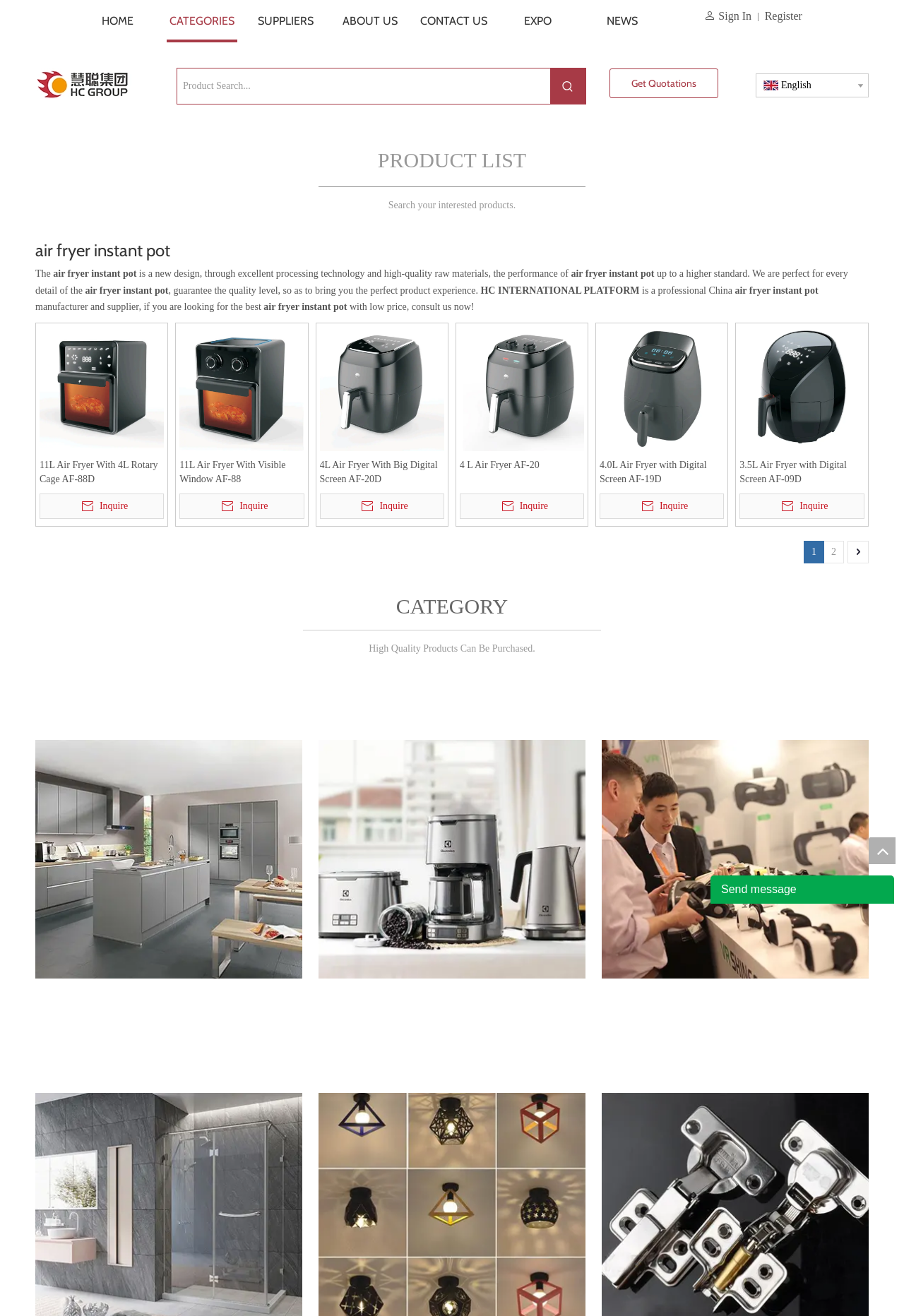Identify the bounding box coordinates for the region to click in order to carry out this instruction: "Go to page 2". Provide the coordinates using four float numbers between 0 and 1, formatted as [left, top, right, bottom].

[0.911, 0.411, 0.934, 0.428]